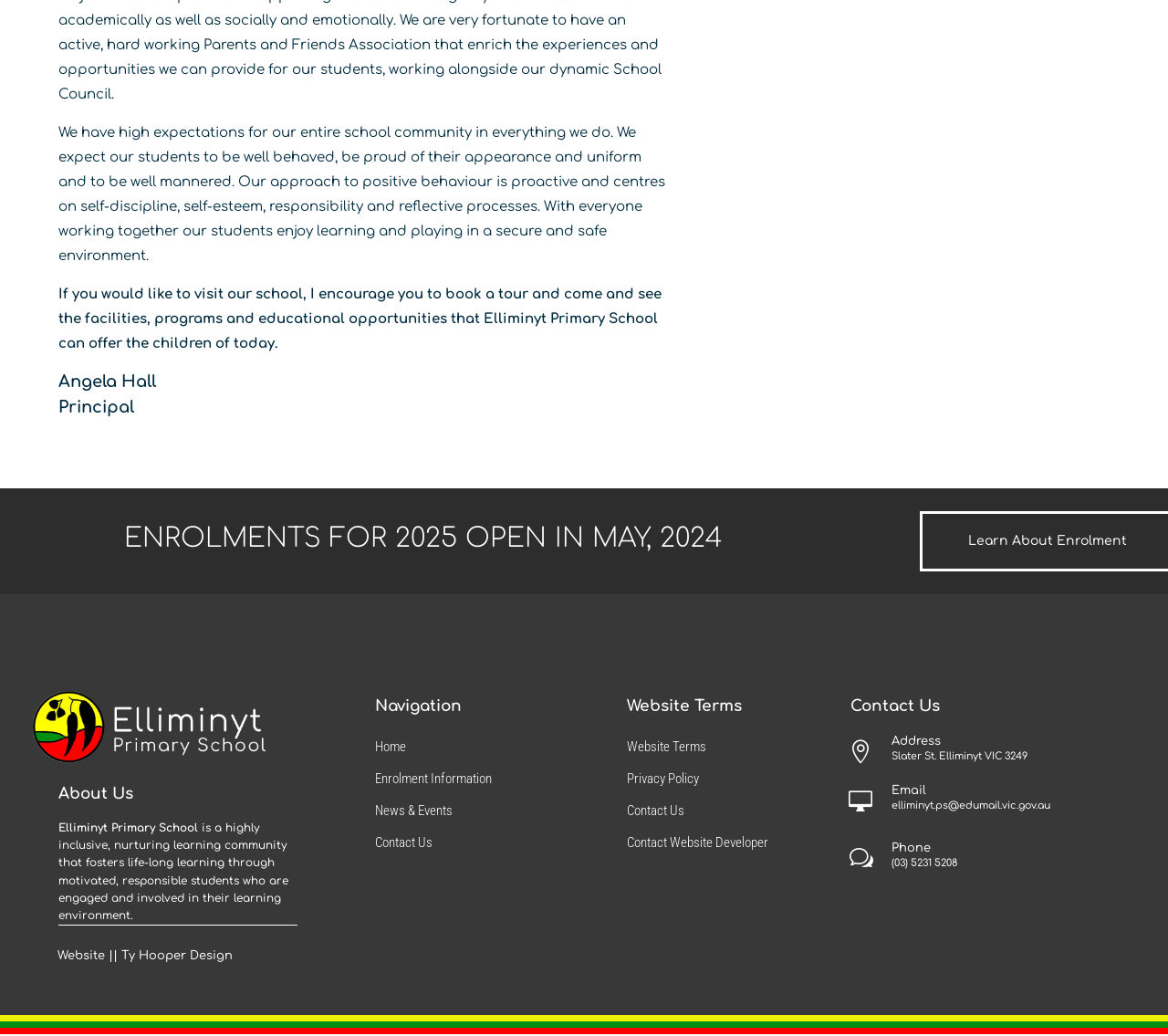Could you provide the bounding box coordinates for the portion of the screen to click to complete this instruction: "Contact the school"?

[0.321, 0.805, 0.37, 0.821]